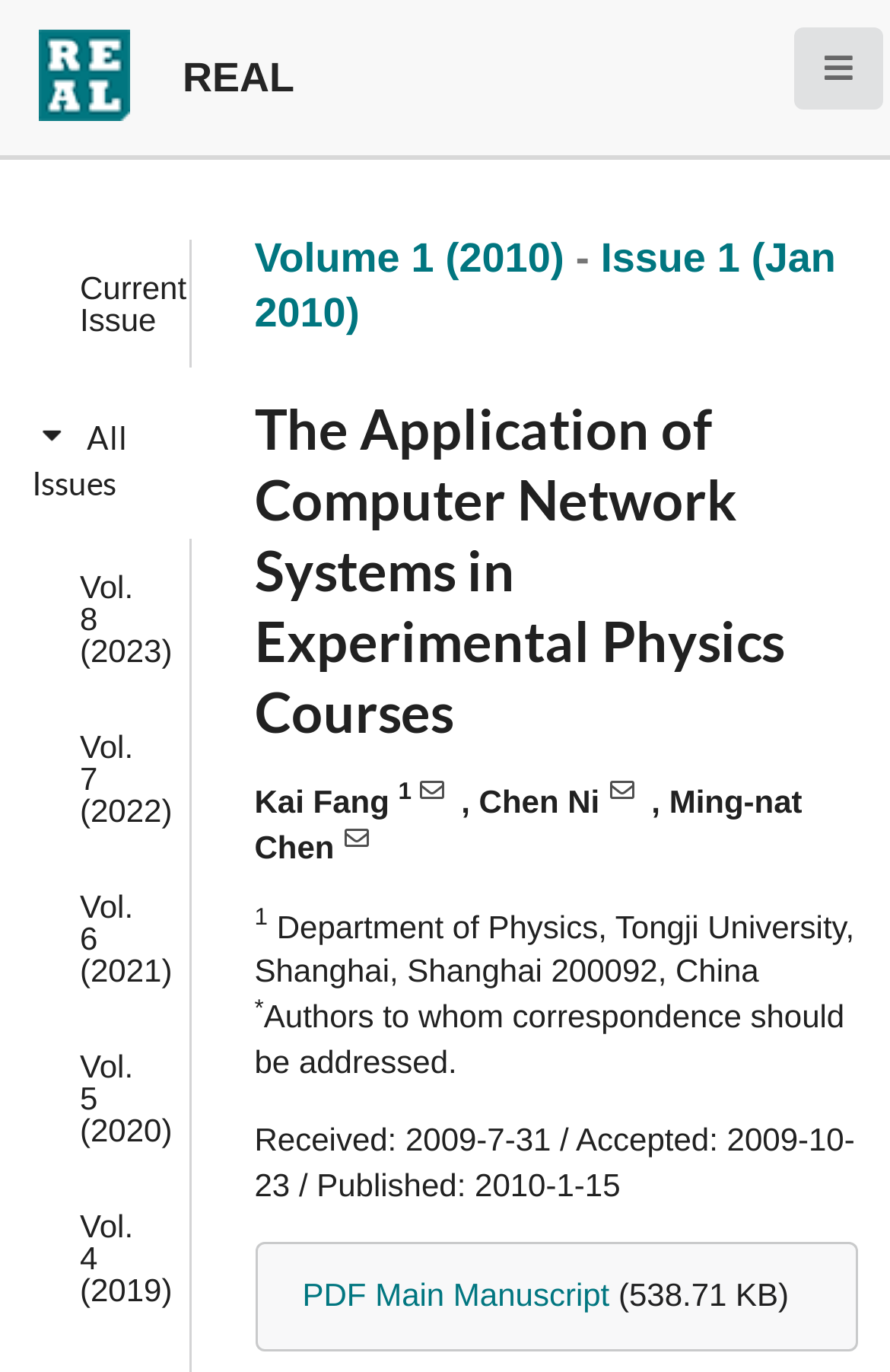Based on the element description "Issue 1 (Jan 2010)", predict the bounding box coordinates of the UI element.

[0.286, 0.172, 0.939, 0.244]